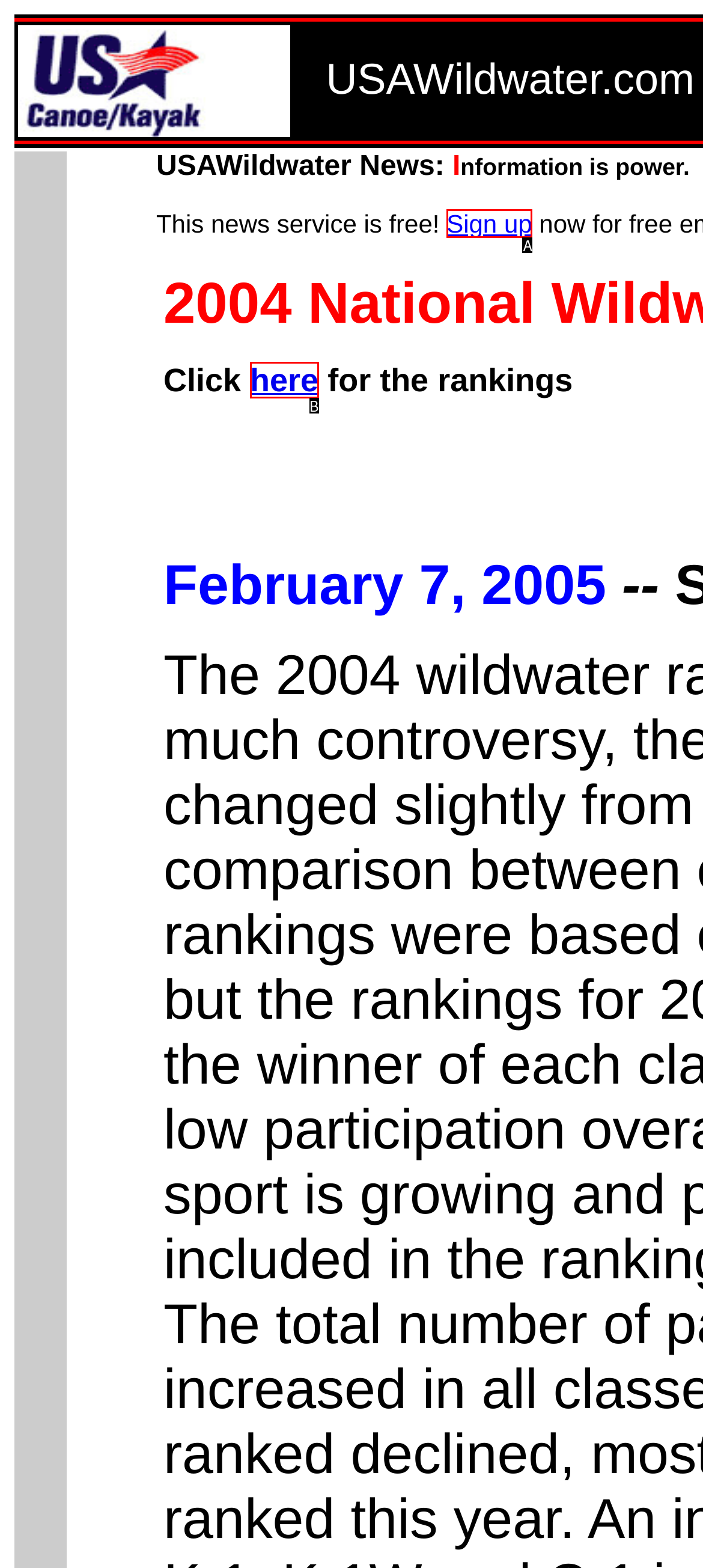Tell me which one HTML element best matches the description: here
Answer with the option's letter from the given choices directly.

B